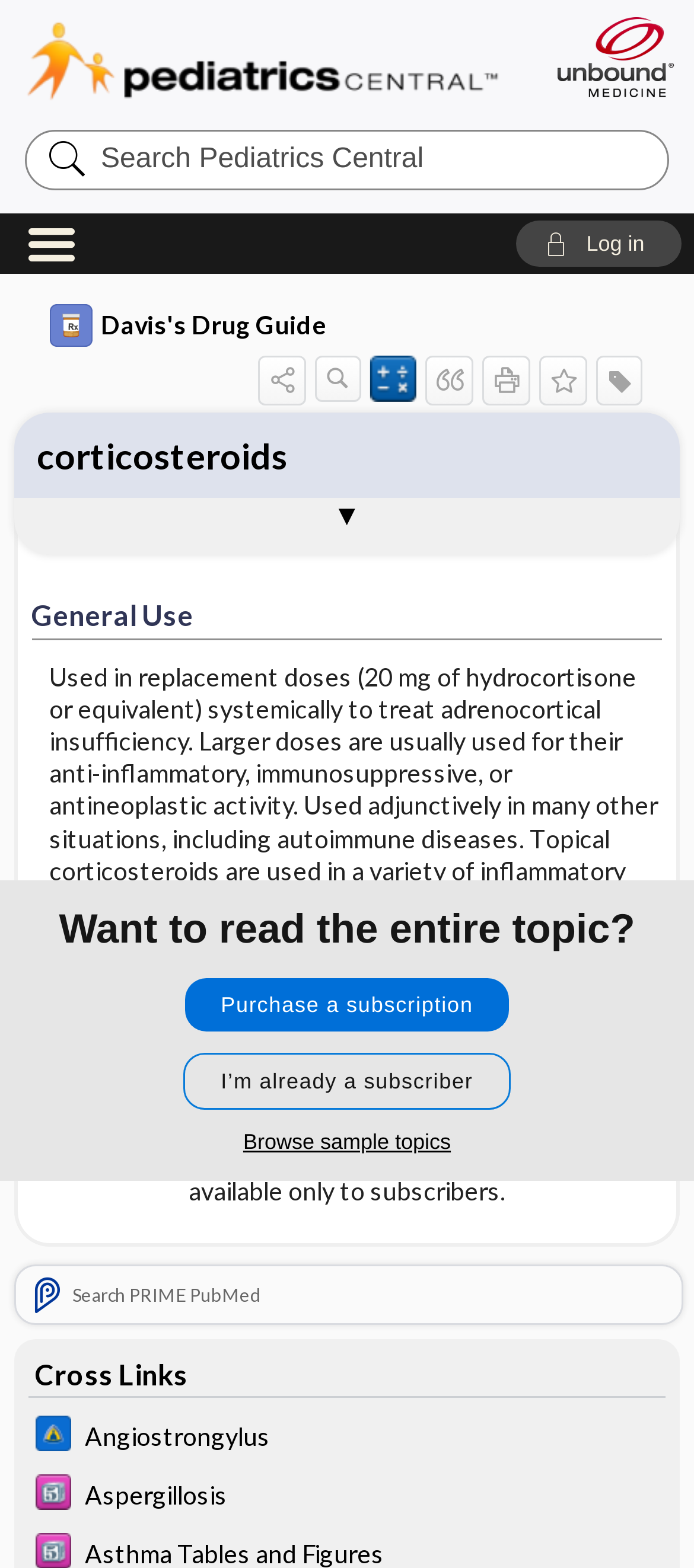Using the description: "Get an estimate today", identify the bounding box of the corresponding UI element in the screenshot.

None